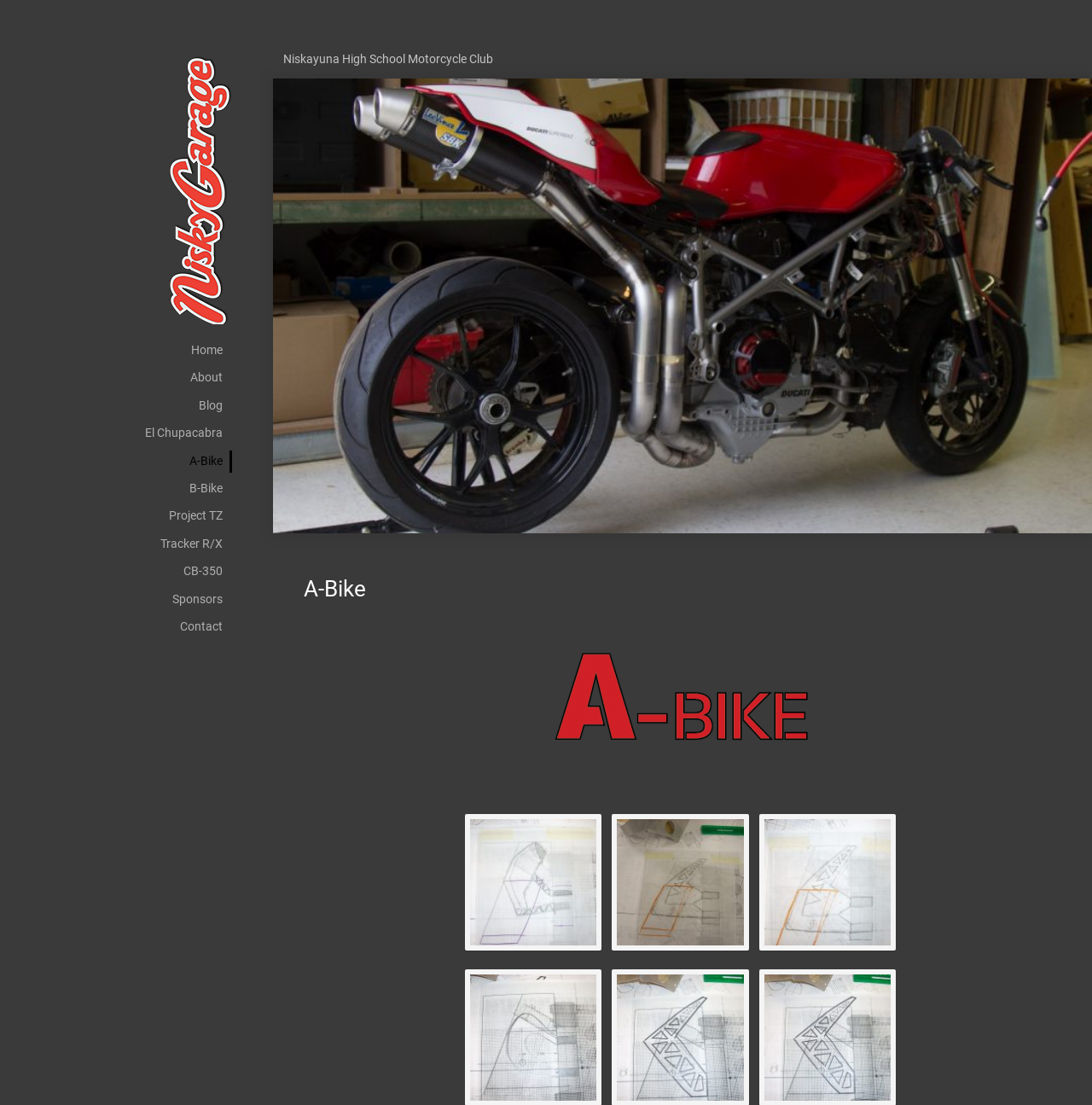What is the name of the bike with the heading 'A-Bike'?
Please provide a detailed answer to the question.

I found the answer by looking at the heading element 'A-Bike' and matching it with the link element 'A-Bike'.